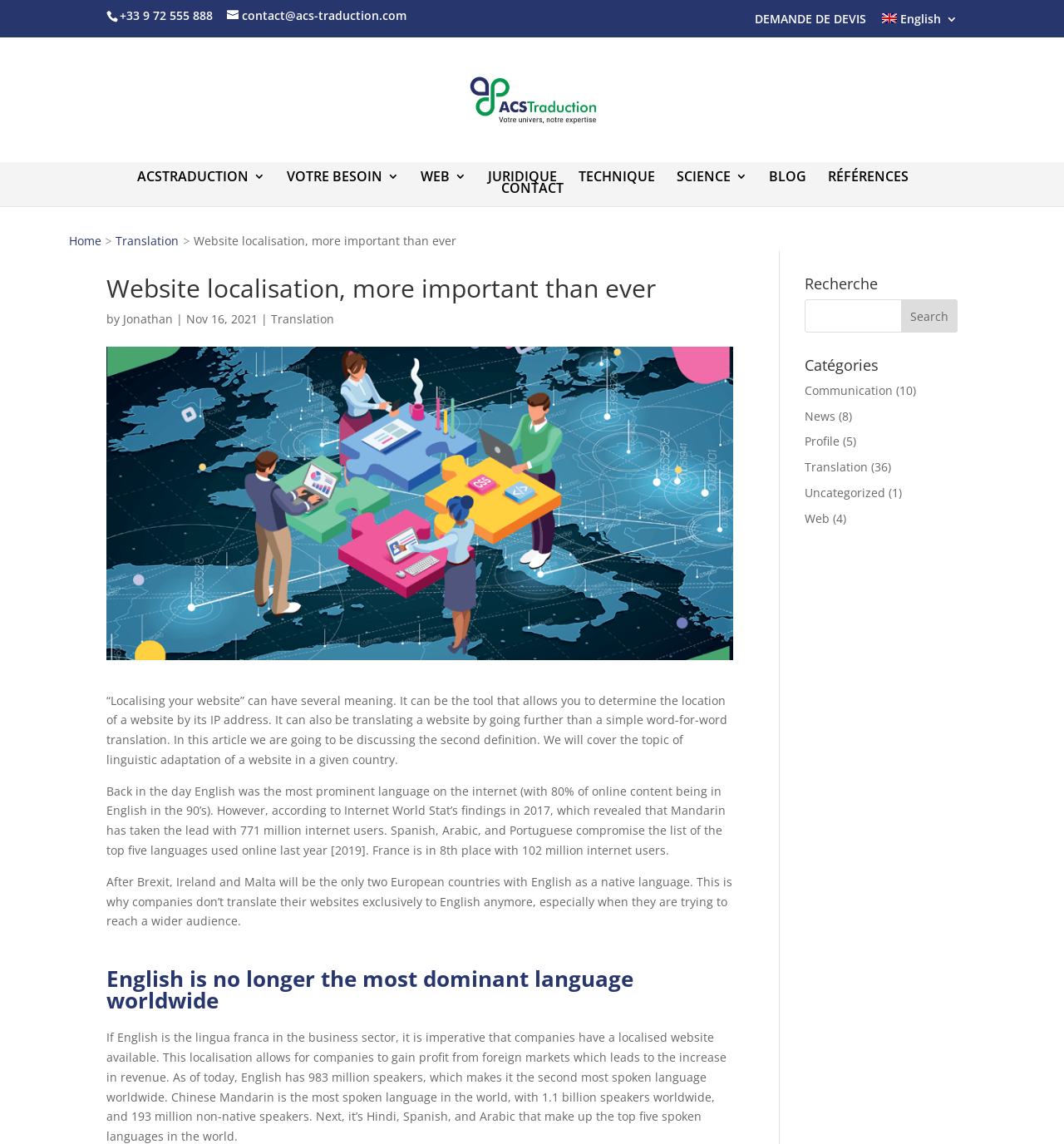Please provide a comprehensive answer to the question based on the screenshot: What is the purpose of the search box?

The search box is located at the top of the webpage with a label 'Search for:', which suggests that its purpose is to allow users to search for specific content within the website.